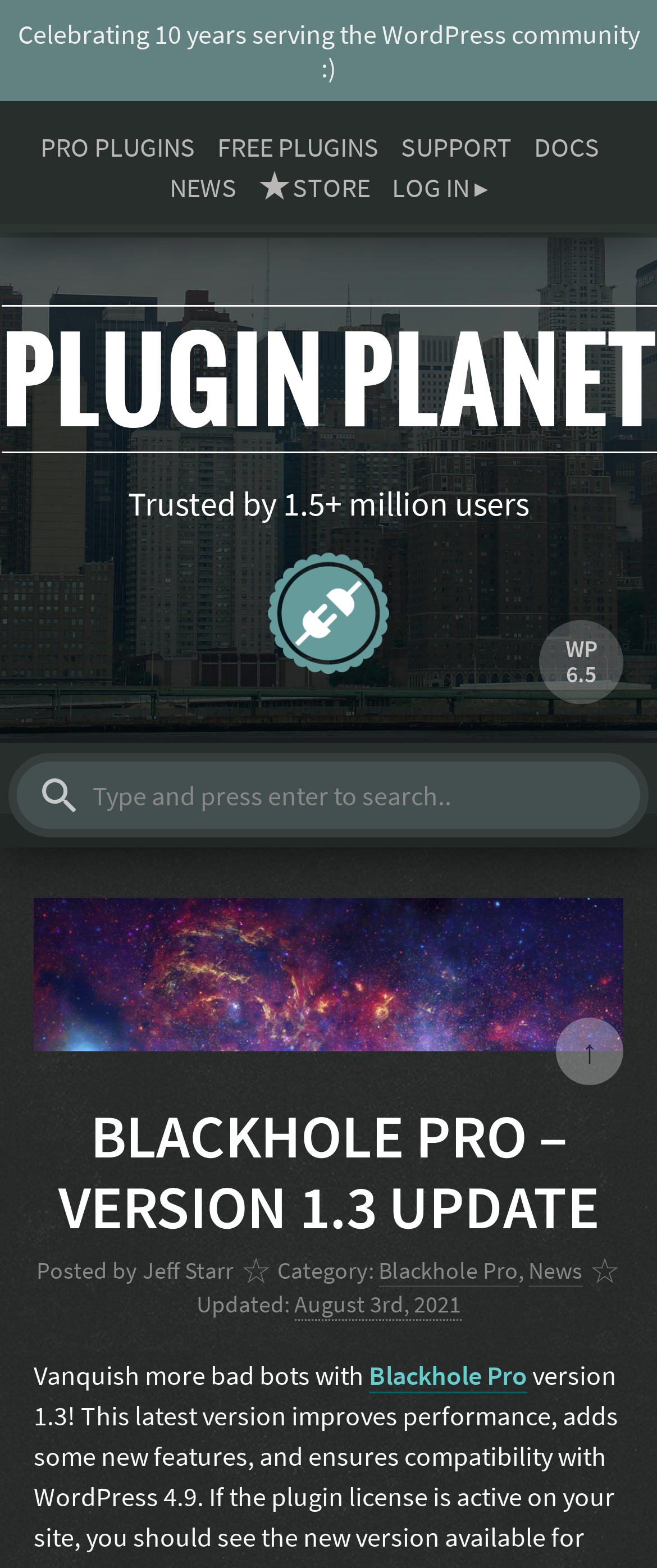Locate the bounding box coordinates of the area where you should click to accomplish the instruction: "Search for plugins".

[0.141, 0.491, 0.936, 0.523]